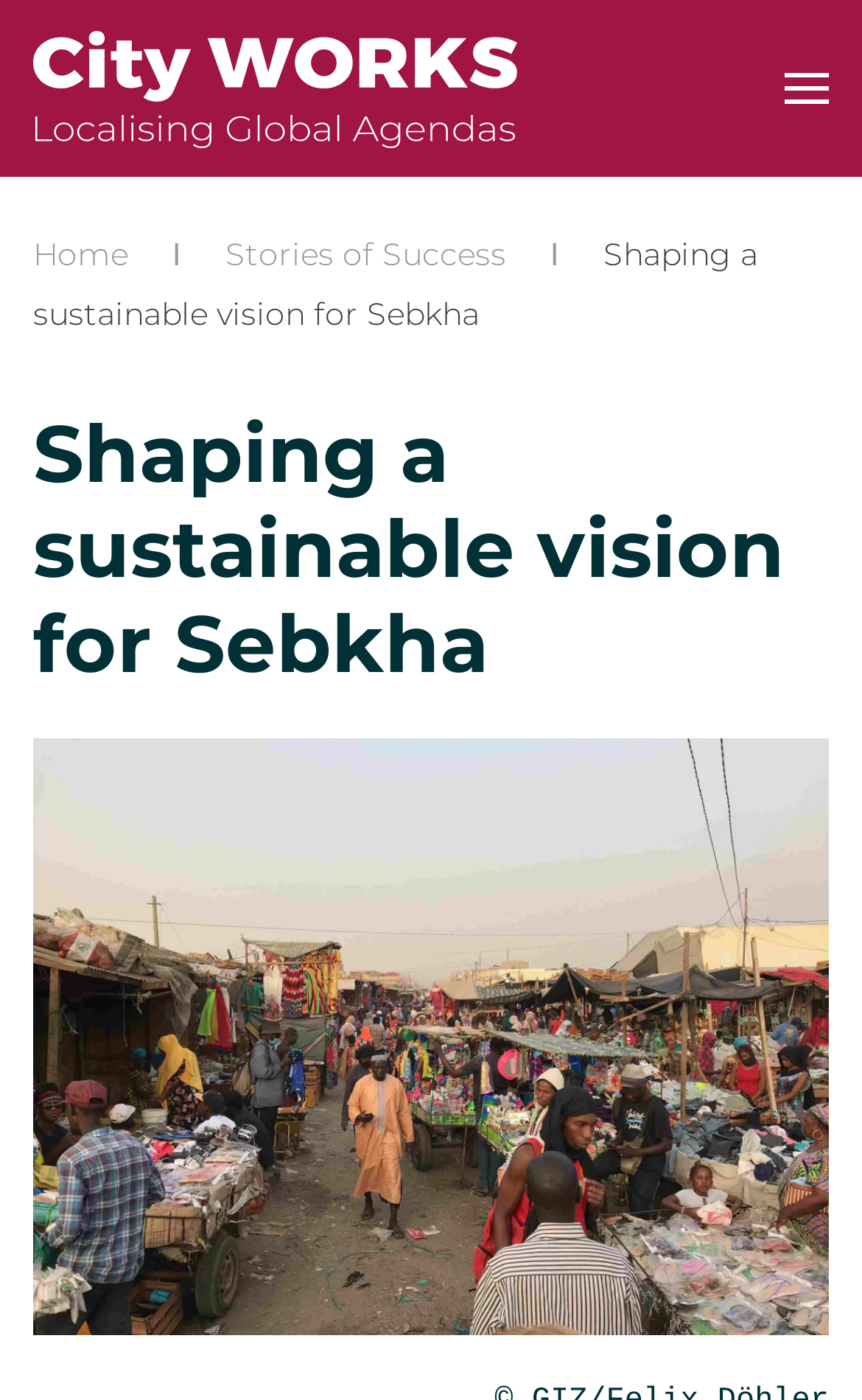Locate the bounding box of the user interface element based on this description: "Skip to main content".

[0.09, 0.058, 0.464, 0.088]